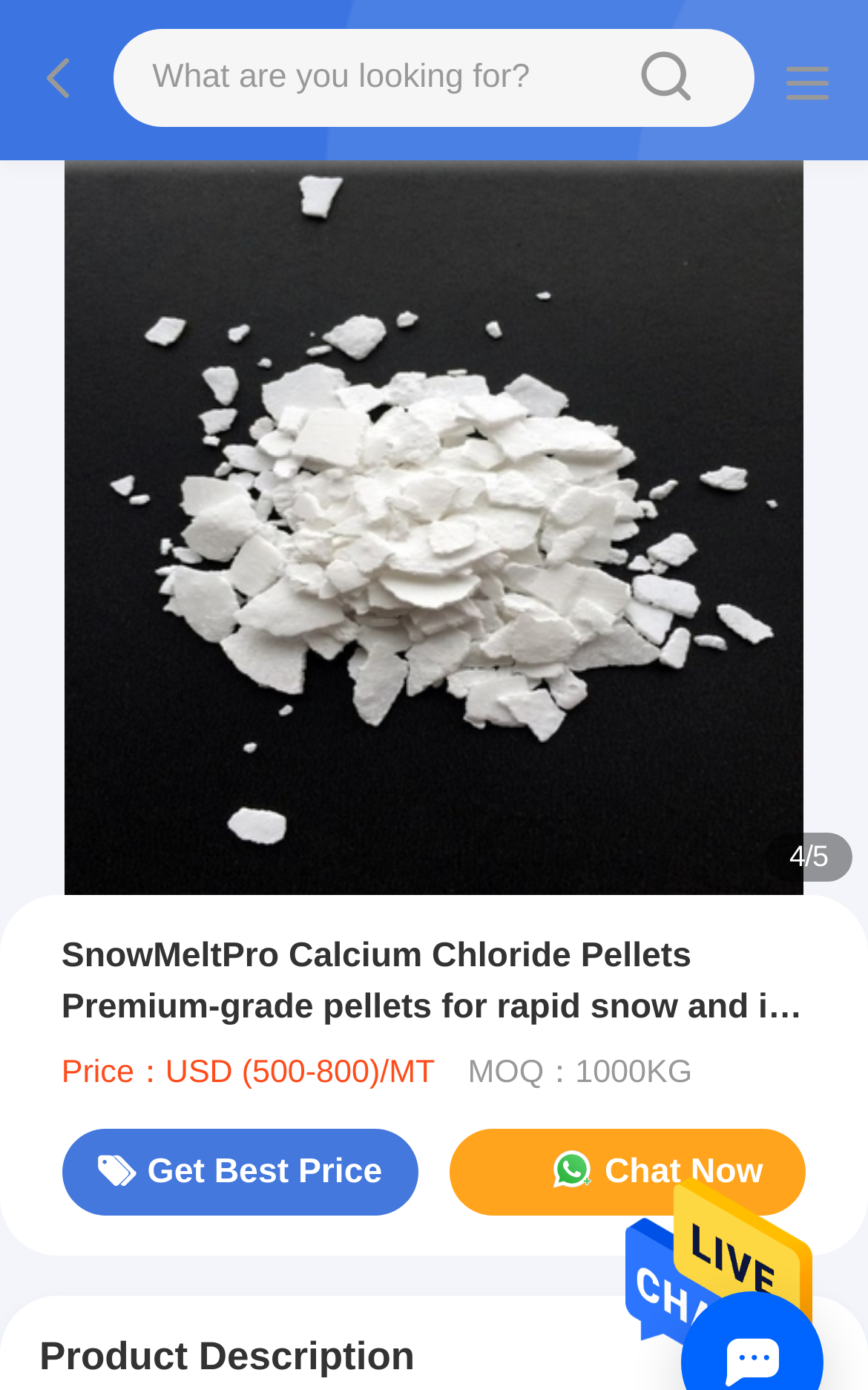How can I get the best price for SnowMeltPro Calcium Chloride Pellets?
Give a comprehensive and detailed explanation for the question.

I found the answer by looking at the product information section, where it says ' Get Best Price', which is a link to get the best price for the product.